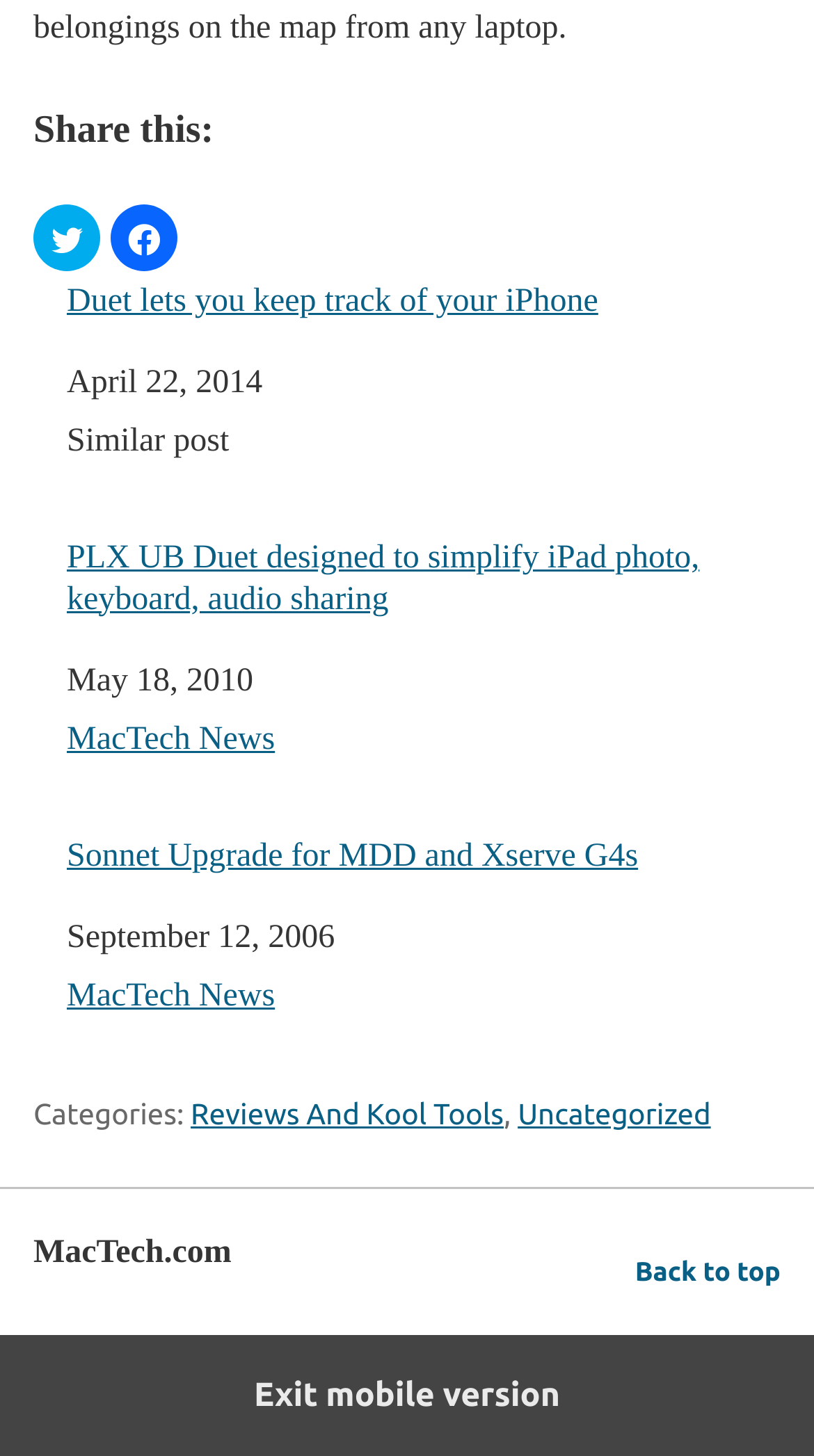Respond to the question with just a single word or phrase: 
What type of content is listed under 'Related Posts'?

Blog posts